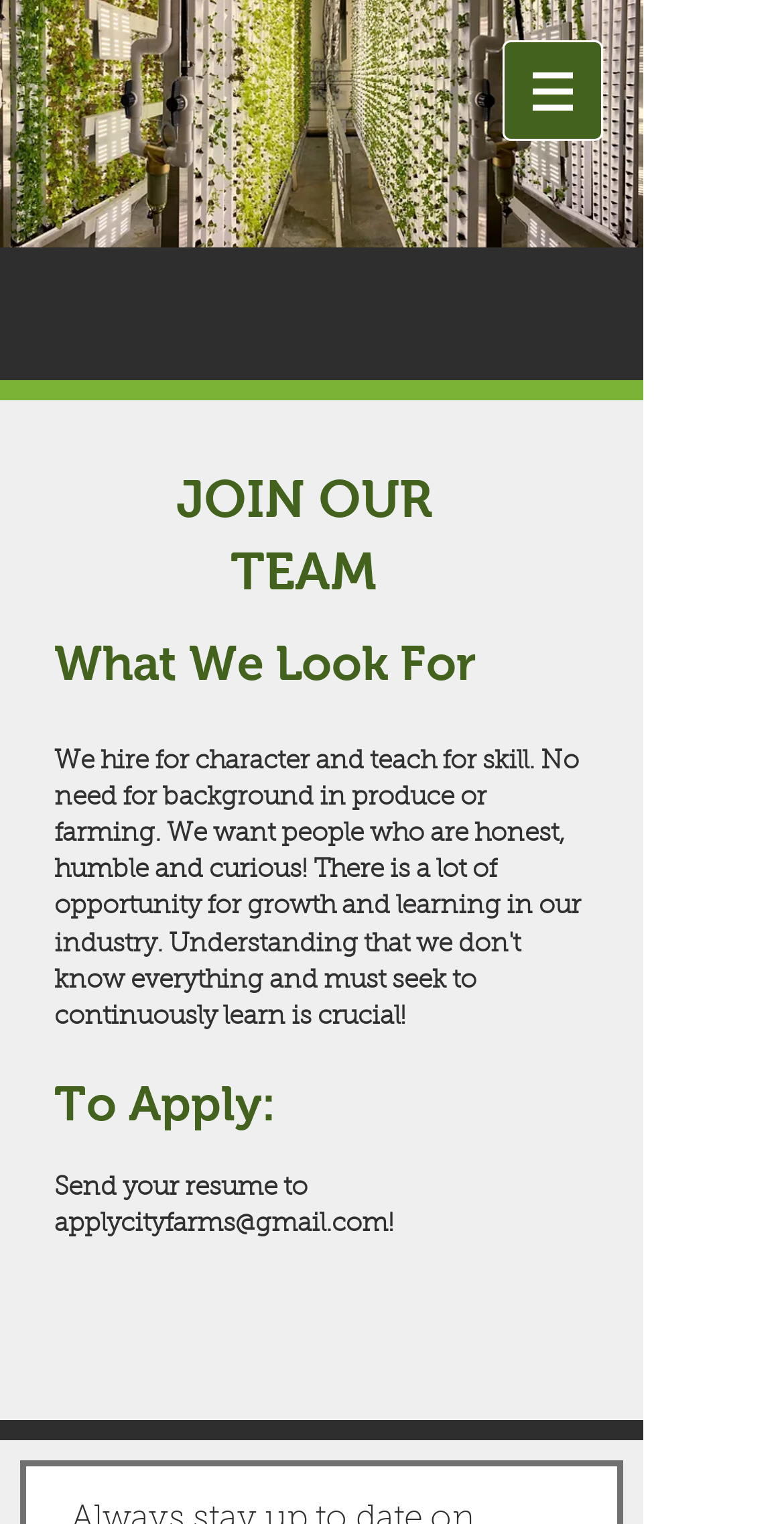What is the tone of the company's hiring message?
Please use the visual content to give a single word or phrase answer.

Friendly